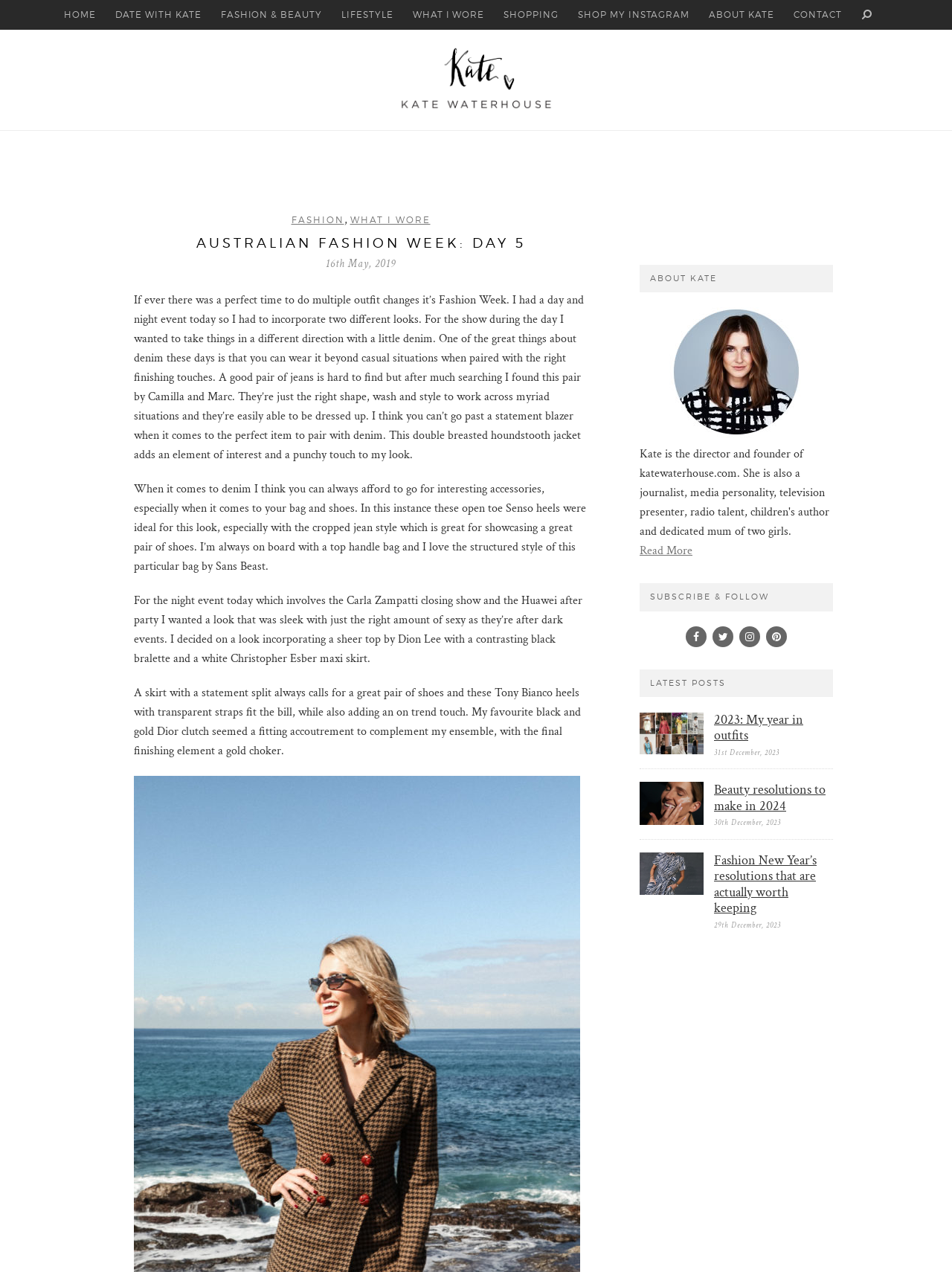Pinpoint the bounding box coordinates for the area that should be clicked to perform the following instruction: "View the latest post '2023: My year in outfits'".

[0.75, 0.56, 0.875, 0.585]